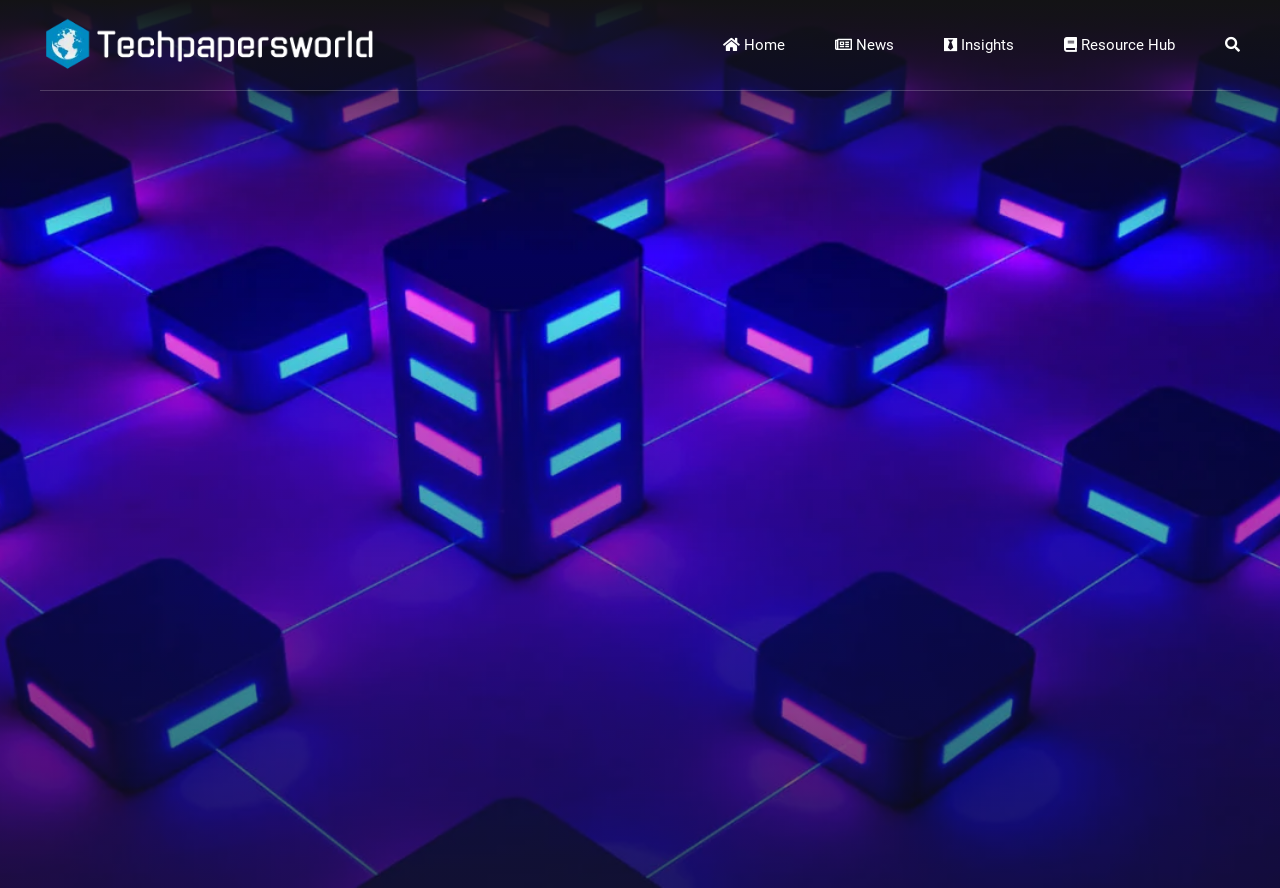Locate the bounding box coordinates of the clickable area needed to fulfill the instruction: "Click on Home".

[0.565, 0.0, 0.613, 0.101]